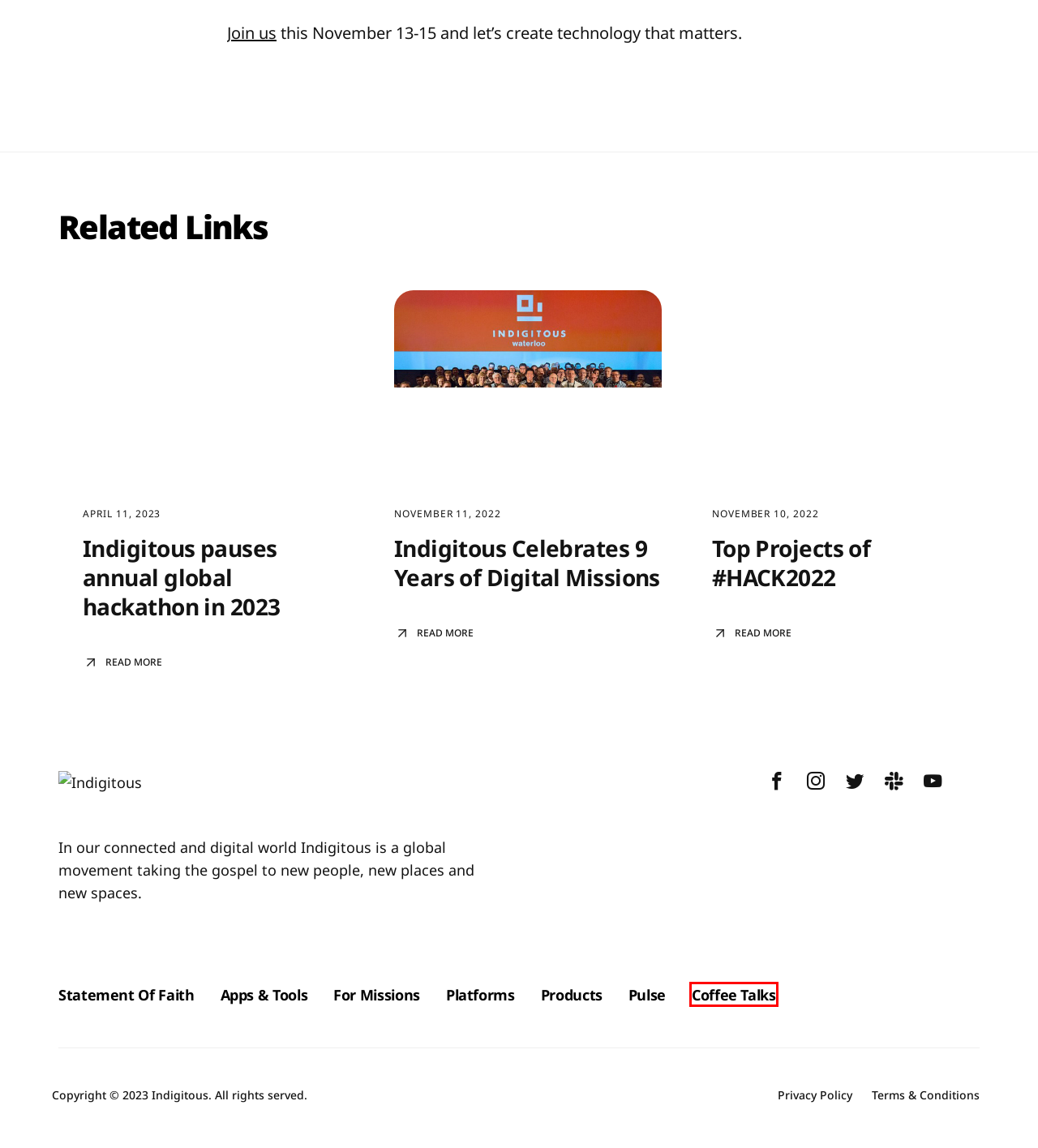Observe the provided screenshot of a webpage with a red bounding box around a specific UI element. Choose the webpage description that best fits the new webpage after you click on the highlighted element. These are your options:
A. Indigitous Pulse Archives - Indigitous
B. Apps & Tools Archives - Indigitous
C. Top Projects of #HACK2022 - Indigitous
D. Kingdom Builders
E. Coffee Talks Archives - Indigitous
F. Privacy - Indigitous
G. Terms of Service & Community Guidelines - Indigitous
H. For Missions Archives - Indigitous

E